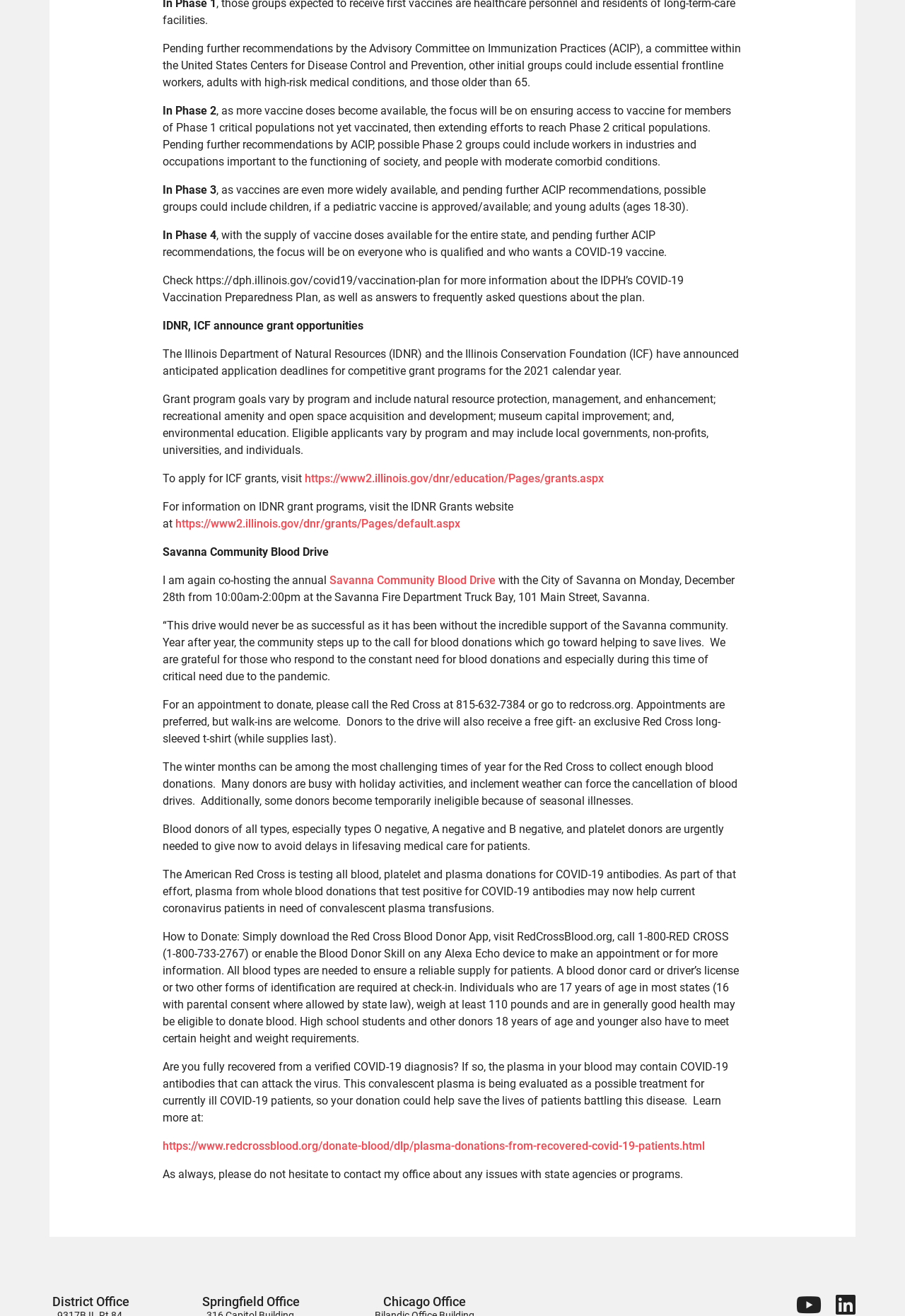What is the focus of Phase 1 critical populations?
Look at the image and answer the question with a single word or phrase.

Essential frontline workers, adults with high-risk medical conditions, and those older than 65